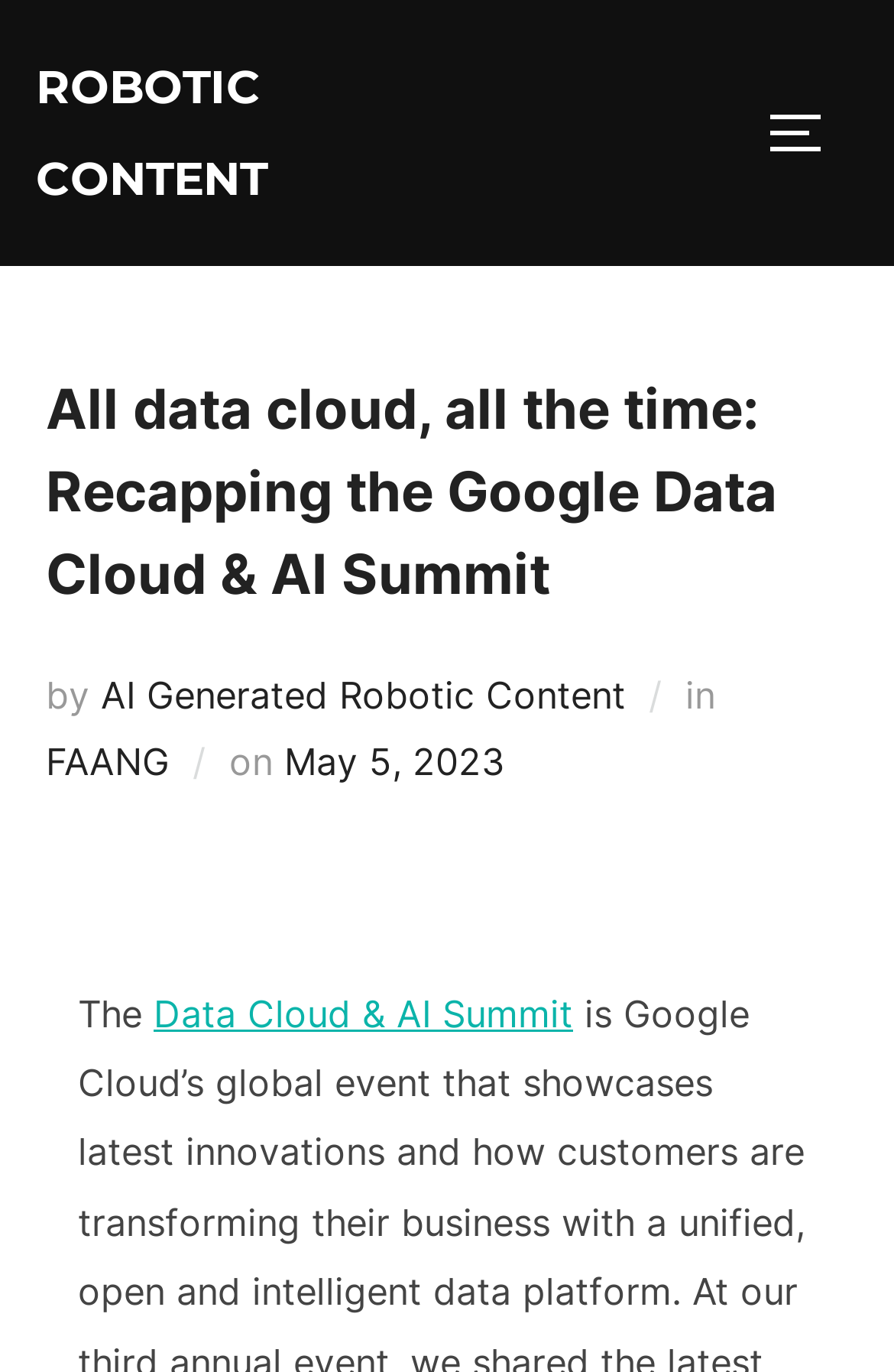Articulate a detailed summary of the webpage's content and design.

The webpage appears to be a blog post or article about the Google Data Cloud & AI Summit. At the top left of the page, there is a link to "ROBOTIC CONTENT". On the top right, there is a button to "TOGGLE SIDEBAR & NAVIGATION". 

Below the button, there is a header section that spans the entire width of the page. Within this section, there is a main heading that reads "All data cloud, all the time: Recapping the Google Data Cloud & AI Summit". Below the heading, there is a byline that includes a link to "AI Generated Robotic Content" and some text that indicates the article is categorized under "FAANG" and was published on "May 5, 2023". 

Further down the page, there is a paragraph of text that starts with "The" and is followed by a link to "Data Cloud & AI Summit". The rest of the content is not described in the provided accessibility tree, but it likely continues with the article's text.